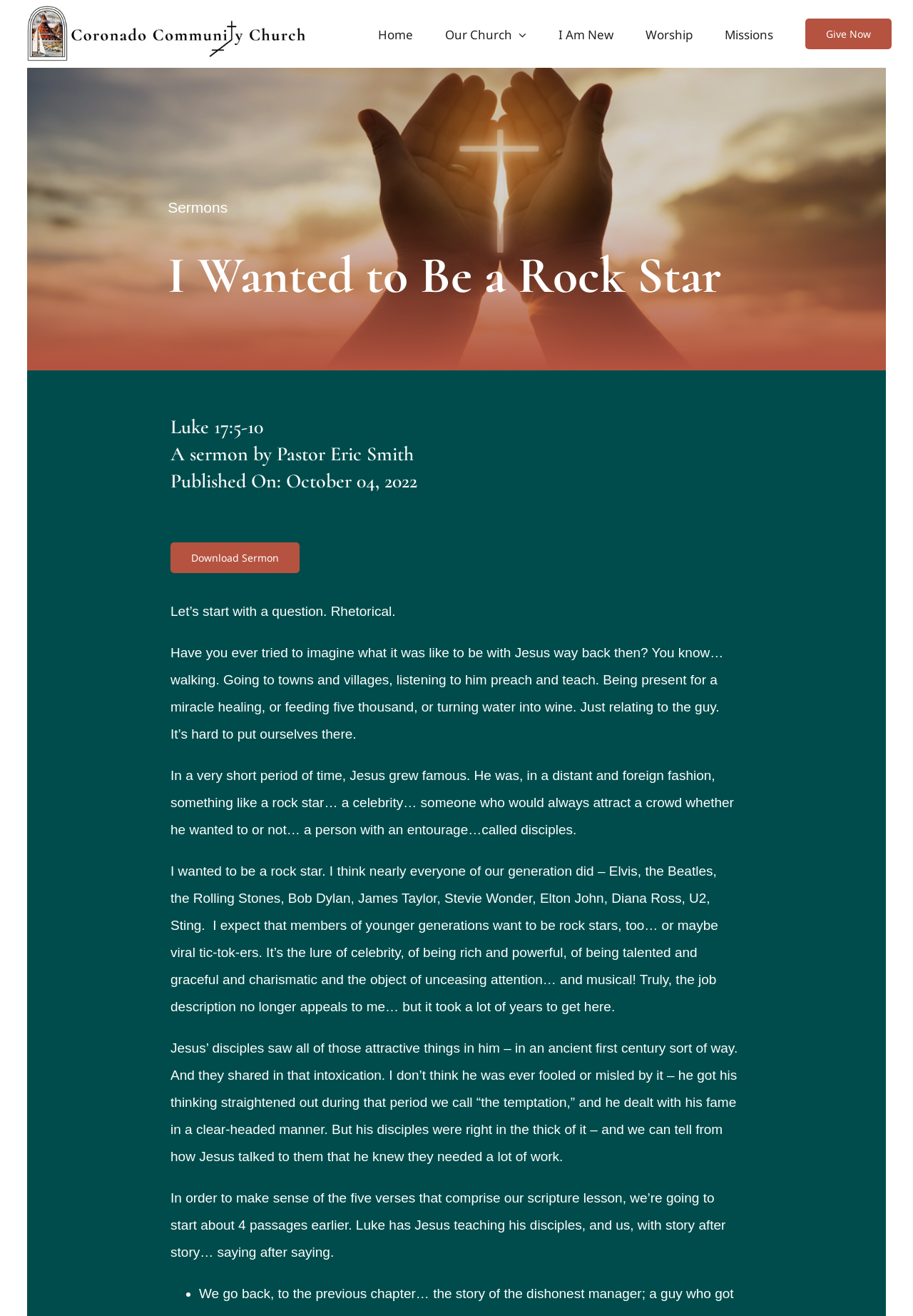Determine the bounding box coordinates of the target area to click to execute the following instruction: "Download the sermon."

[0.187, 0.412, 0.328, 0.436]